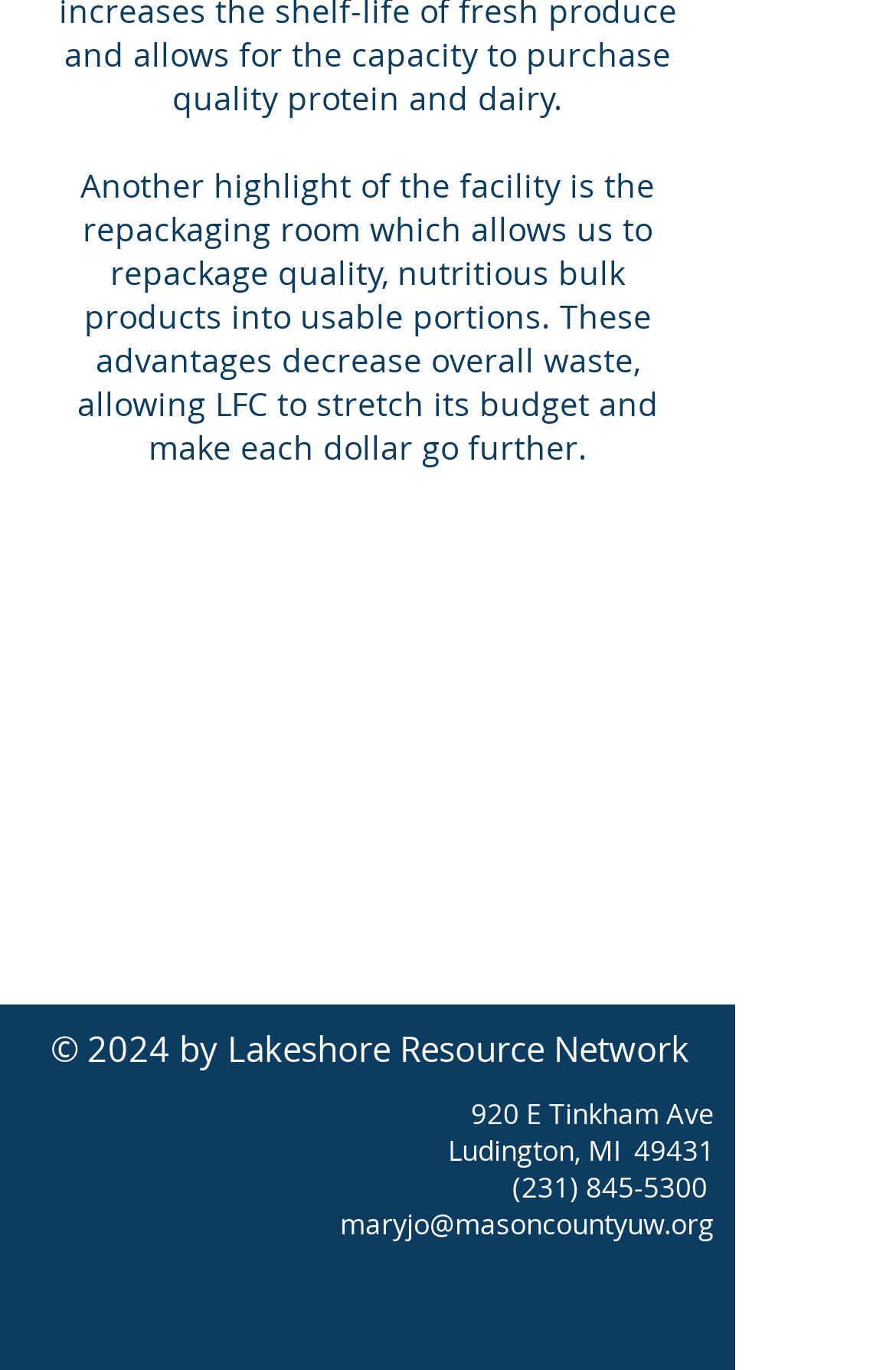What is the purpose of the repackaging room?
Can you offer a detailed and complete answer to this question?

According to the StaticText element, the repackaging room allows Lakeshore Resource Network to repackage quality, nutritious bulk products into usable portions, which decreases overall waste and helps stretch their budget.